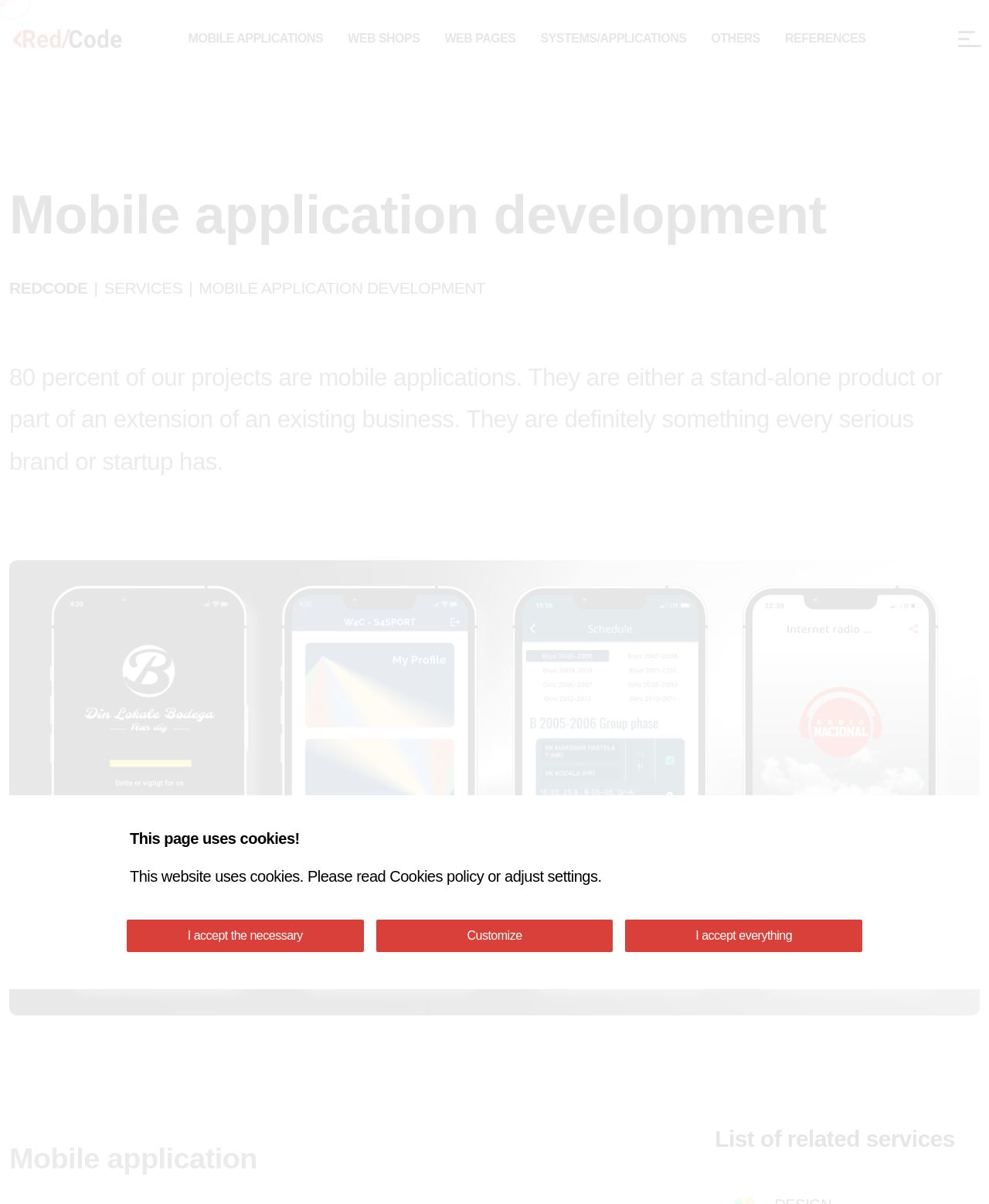Articulate a detailed summary of the webpage's content and design.

The webpage is about Redcode's mobile app development services for Android, iOS, and more. At the top left corner, there is a RedCode logo, which is an image linked to the company's homepage. Below the logo, there are six main navigation links: MOBILE APPLICATIONS, WEB SHOPS, WEB PAGES, SYSTEMS/APPLICATIONS, OTHERS, and REFERENCES, which are evenly spaced across the top of the page.

On the top right corner, there is a menu link that, when clicked, reveals a dropdown menu with several links, including REDCODE, SERVICES, and MOBILE APPLICATION DEVELOPMENT. Below the menu, there is a heading that reads "Mobile application development" and a paragraph of text that explains the importance of mobile applications for brands and startups. The text is accompanied by an image related to mobile application development, which takes up most of the page's width.

Further down the page, there is another heading that reads "Mobile application" and a subsequent heading that reads "List of related services". At the bottom of the page, there is a notification about the website's use of cookies, with links to the Cookies policy and options to accept or customize cookie settings.